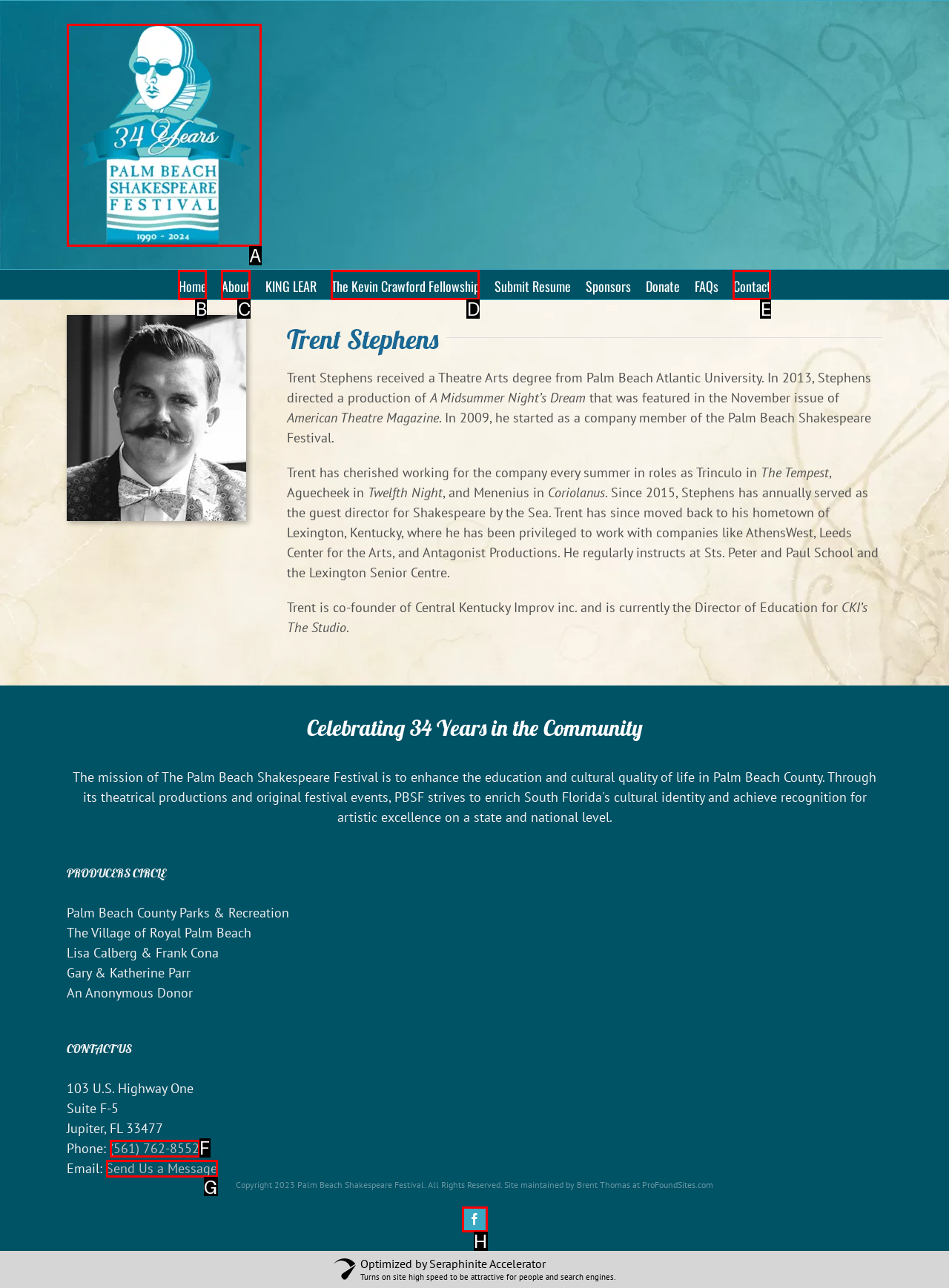Identify the letter of the UI element you should interact with to perform the task: Send a message to the Palm Beach Shakespeare Festival
Reply with the appropriate letter of the option.

G